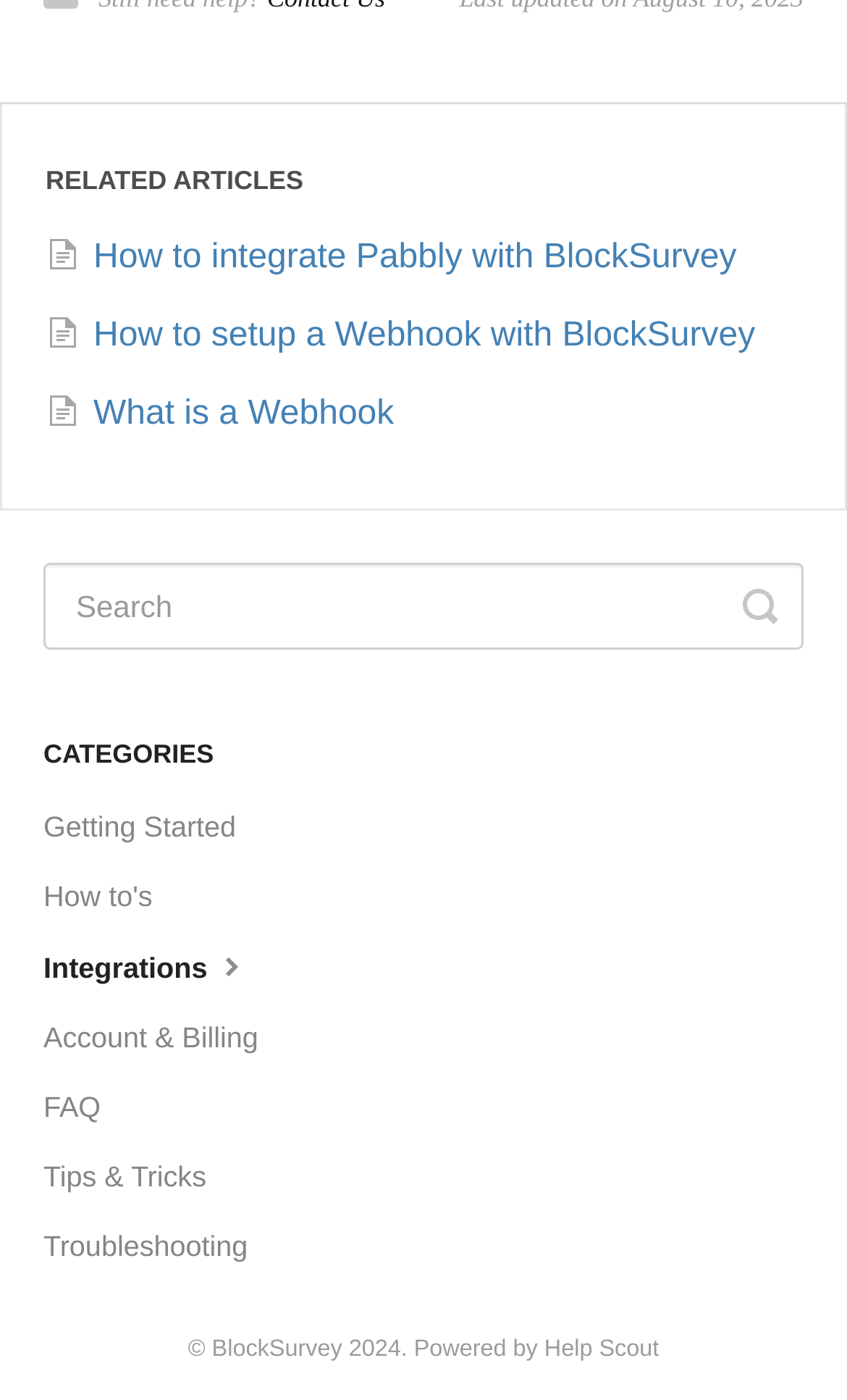Please identify the bounding box coordinates of the element I should click to complete this instruction: 'Search for something'. The coordinates should be given as four float numbers between 0 and 1, like this: [left, top, right, bottom].

[0.051, 0.403, 0.949, 0.465]